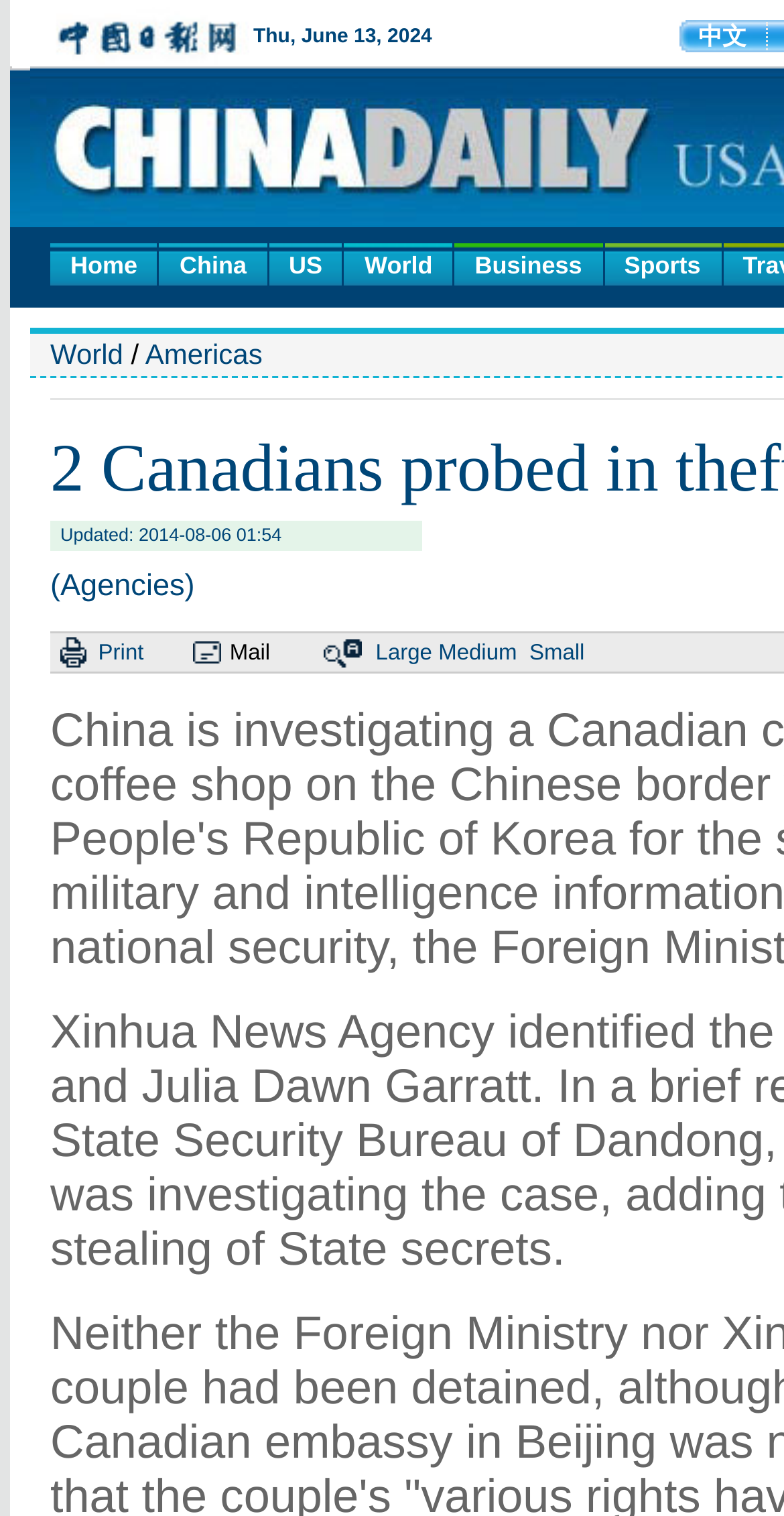Determine the bounding box coordinates of the clickable region to carry out the instruction: "print the article".

[0.125, 0.422, 0.183, 0.438]